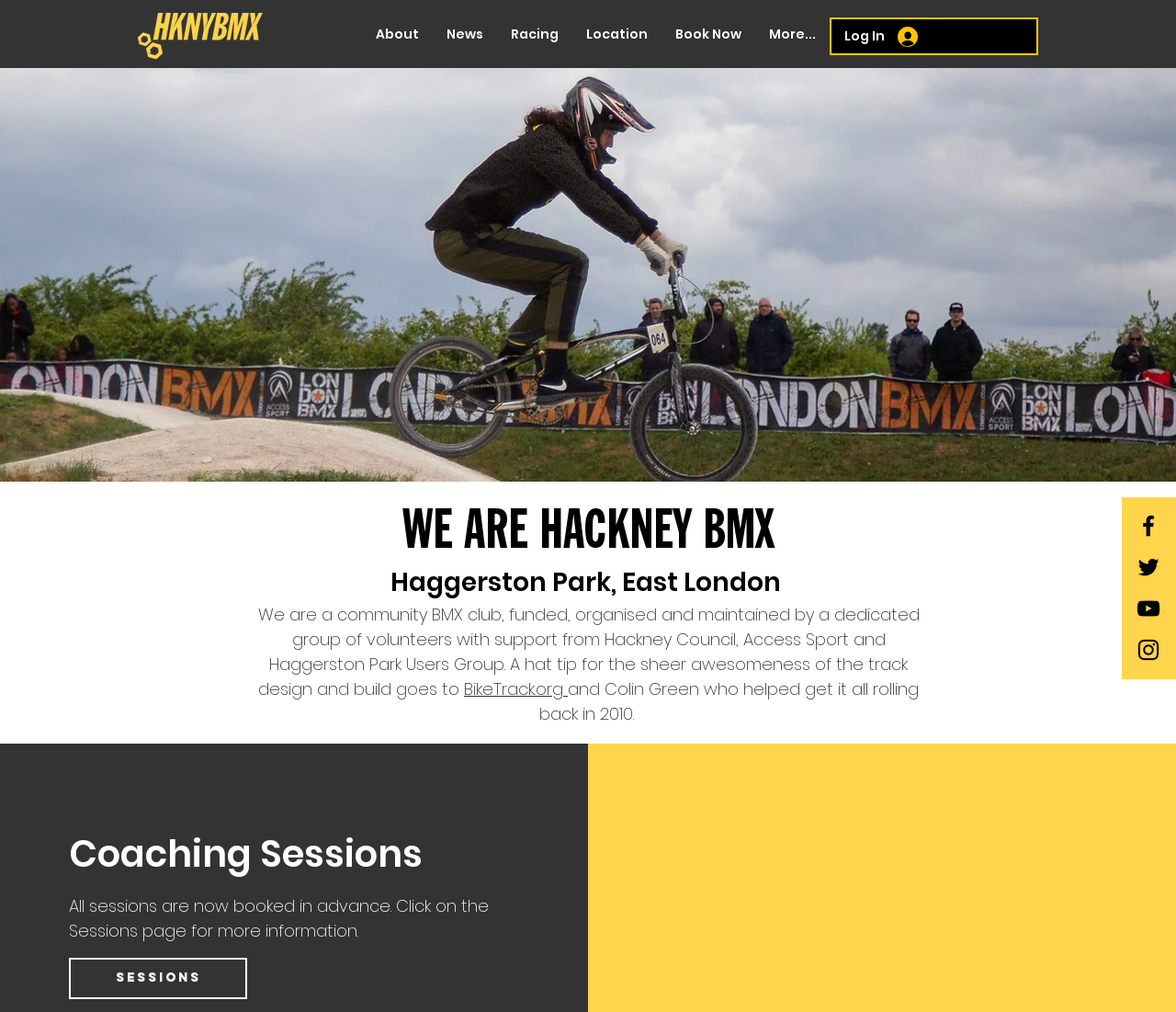Provide the bounding box coordinates of the UI element this sentence describes: "Log In".

[0.707, 0.02, 0.791, 0.051]